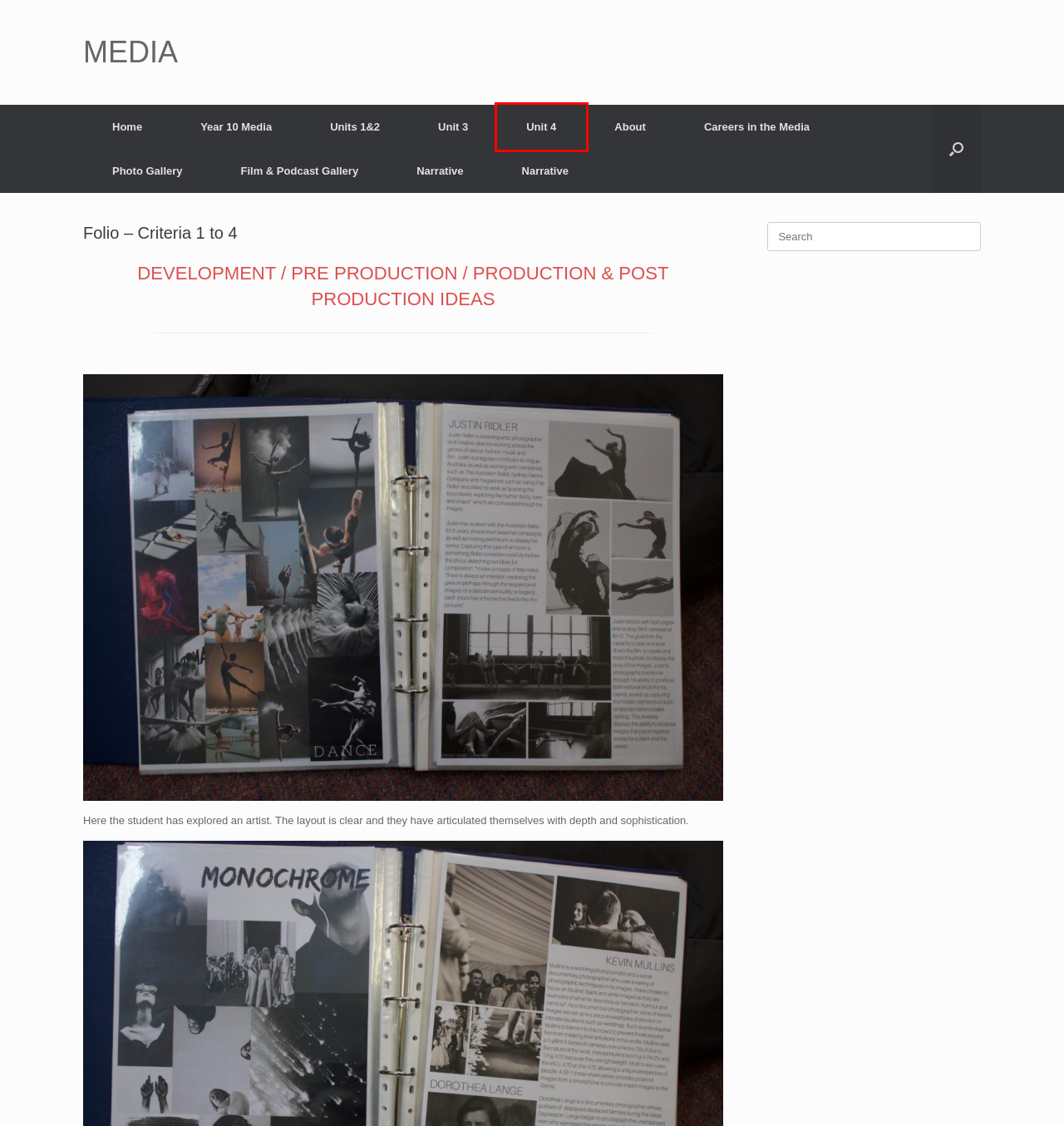You see a screenshot of a webpage with a red bounding box surrounding an element. Pick the webpage description that most accurately represents the new webpage after interacting with the element in the red bounding box. The options are:
A. Year 10 Media – MEDIA
B. About – MEDIA
C. Units 1&2 – MEDIA
D. Careers in the Media – MEDIA
E. MEDIA
F. Unit 3 – MEDIA
G. Unit 4 – MEDIA
H. Narrative – MEDIA

G